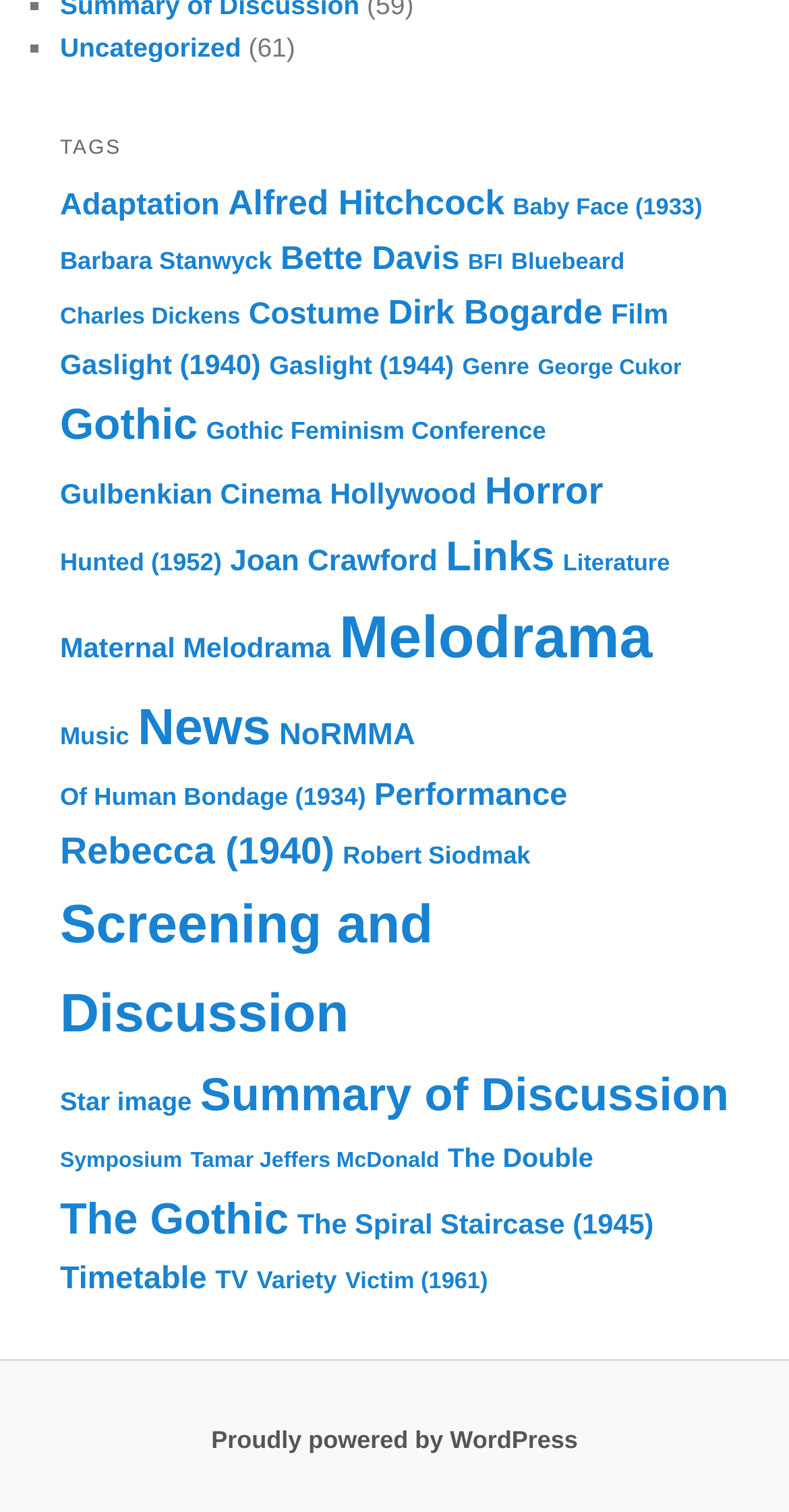Determine the bounding box coordinates of the section to be clicked to follow the instruction: "Explore the 'Screening and Discussion' category". The coordinates should be given as four float numbers between 0 and 1, formatted as [left, top, right, bottom].

[0.076, 0.592, 0.549, 0.69]